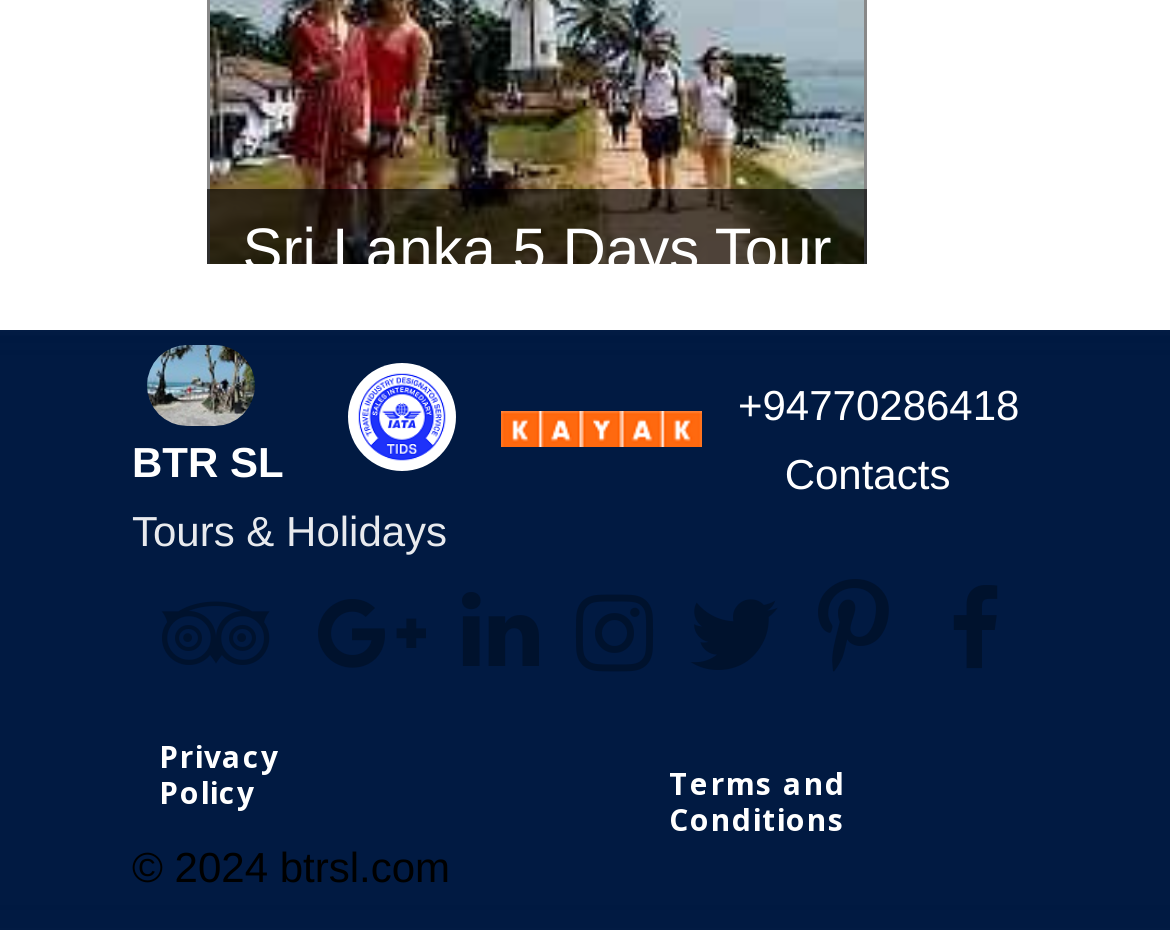Determine the bounding box coordinates for the area that needs to be clicked to fulfill this task: "Click the 'Terms and Conditions' link". The coordinates must be given as four float numbers between 0 and 1, i.e., [left, top, right, bottom].

[0.559, 0.79, 0.867, 0.932]